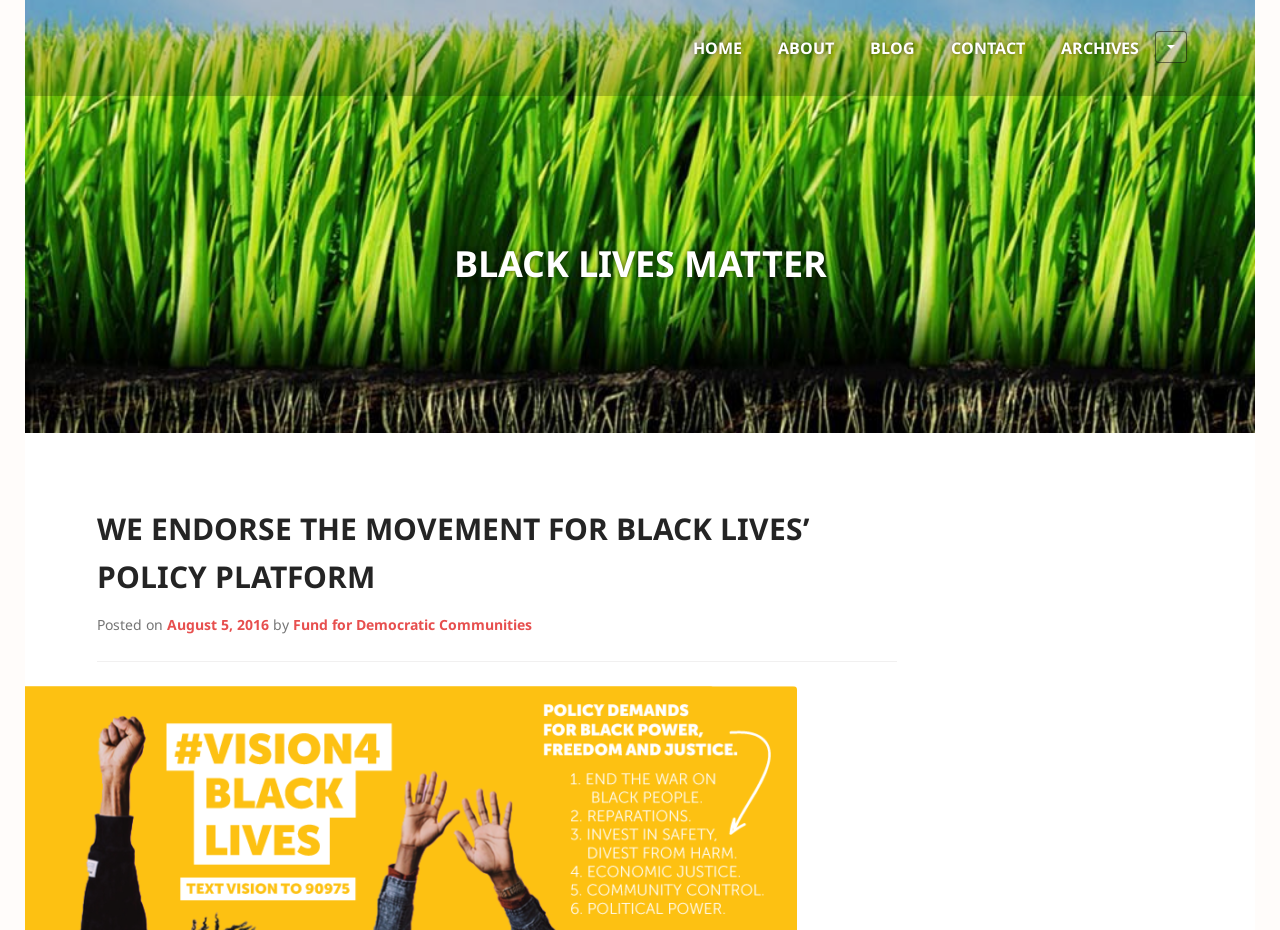What is the primary focus of the webpage?
Based on the image content, provide your answer in one word or a short phrase.

Black Lives Matter